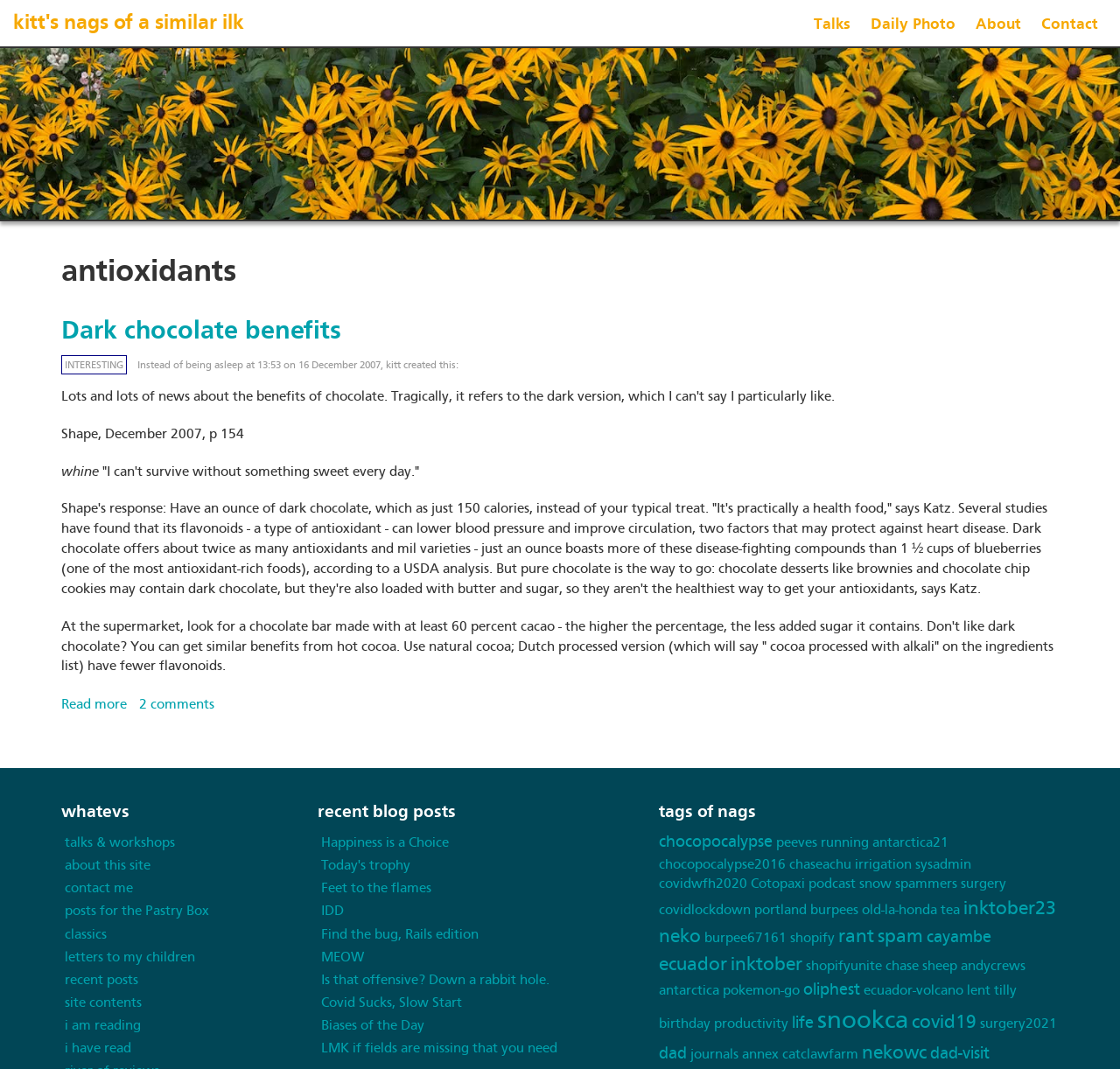Show the bounding box coordinates for the element that needs to be clicked to execute the following instruction: "View WordPress.org". Provide the coordinates in the form of four float numbers between 0 and 1, i.e., [left, top, right, bottom].

None